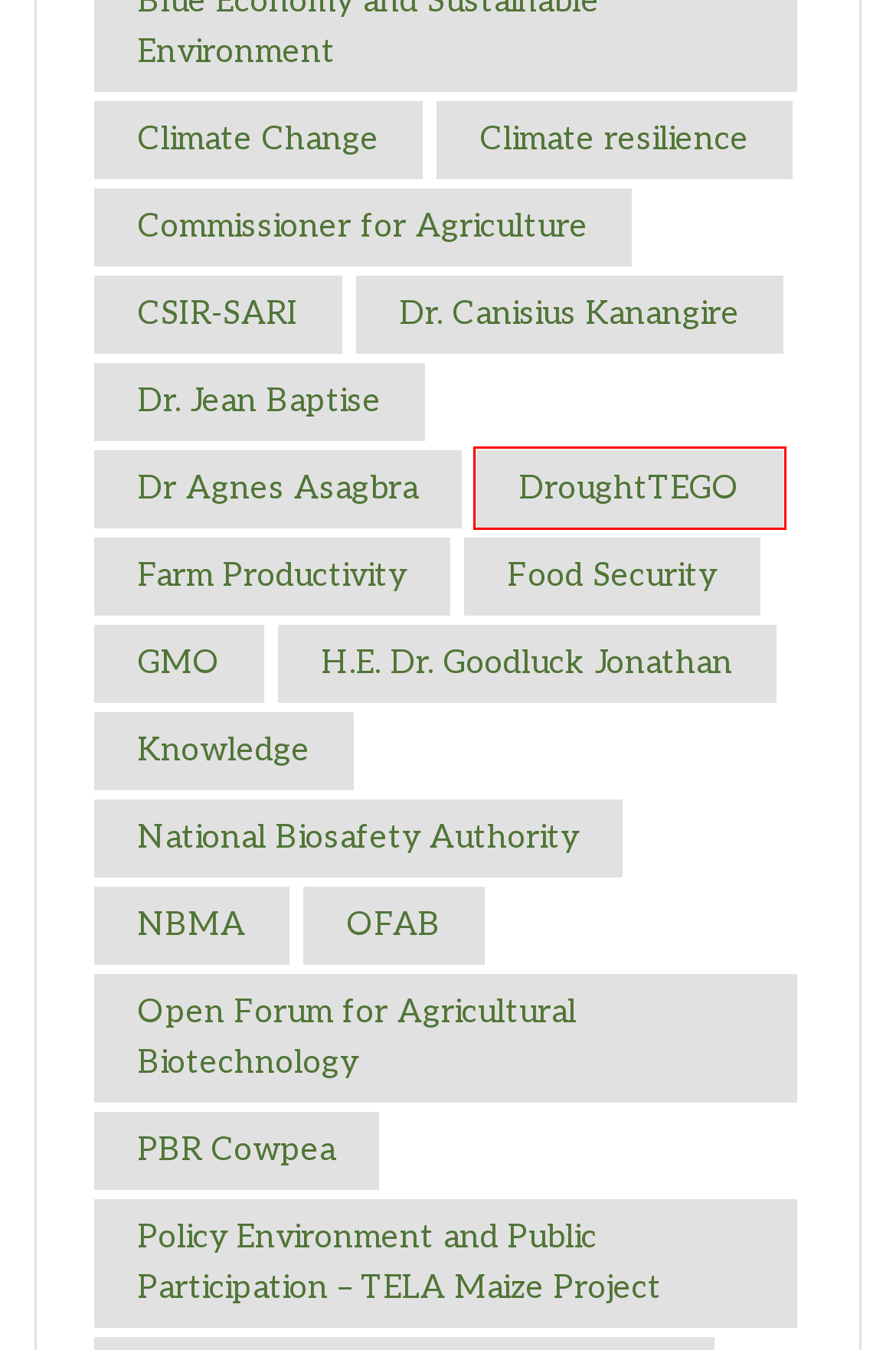Given a screenshot of a webpage with a red rectangle bounding box around a UI element, select the best matching webpage description for the new webpage that appears after clicking the highlighted element. The candidate descriptions are:
A. Climate Change Archives - AATF
B. IP & BIOSAFETY LAWS - AATF
C. Blog Archives - AATF
D. 2020 Archives - AATF
E. DroughtTEGO Archives - AATF
F. Tela Maize Archives - AATF
G. HOME - AATF
H. 2021 Archives - AATF

E